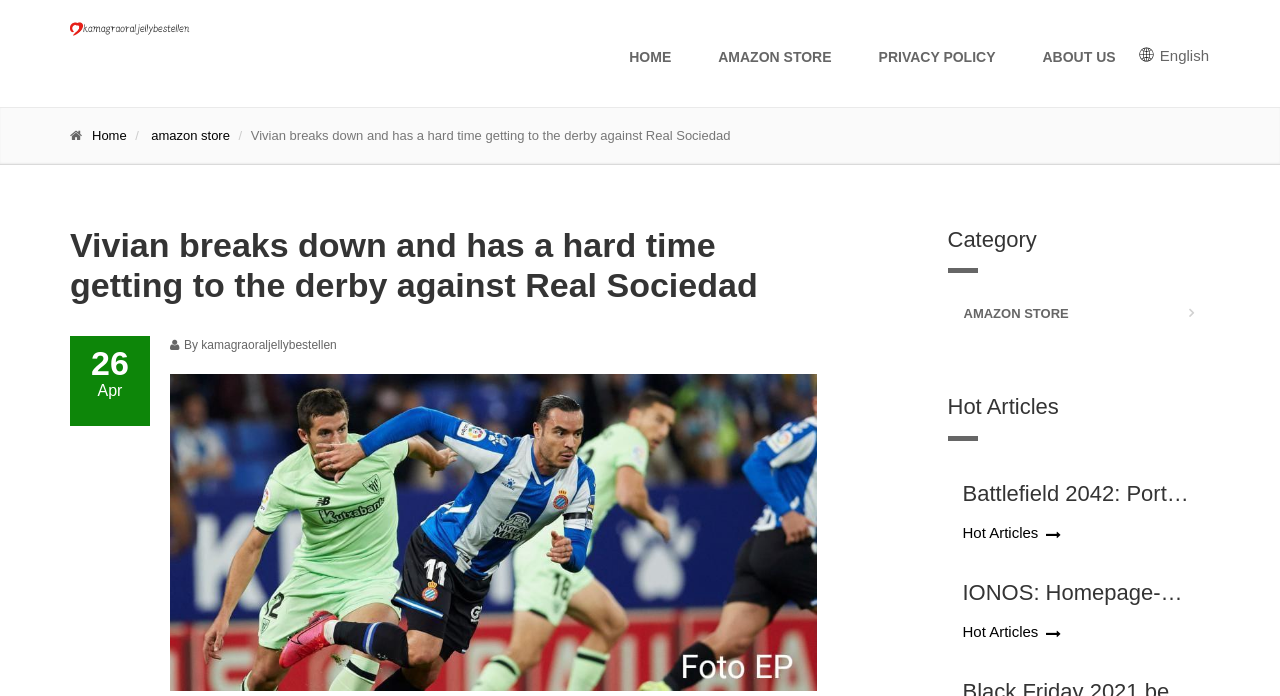Find and provide the bounding box coordinates for the UI element described with: "IONOS: Homepage-Baukasten im Test".

[0.752, 0.833, 0.924, 0.907]